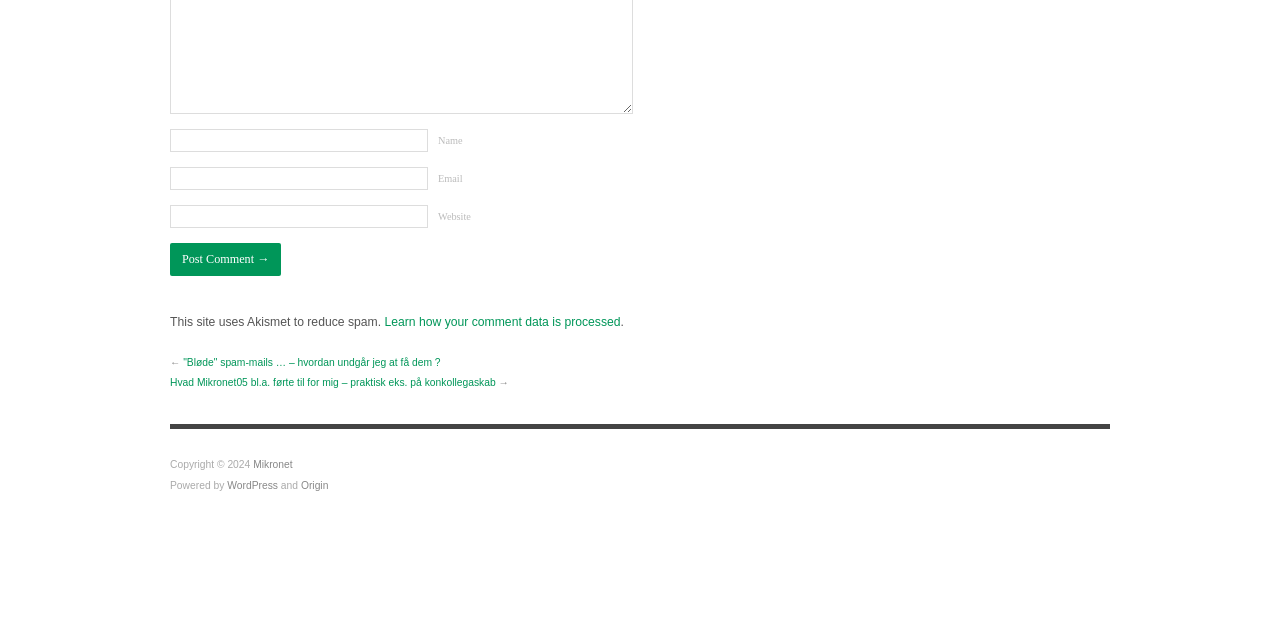Extract the bounding box coordinates of the UI element described: "parent_node: Website name="url"". Provide the coordinates in the format [left, top, right, bottom] with values ranging from 0 to 1.

[0.133, 0.32, 0.334, 0.356]